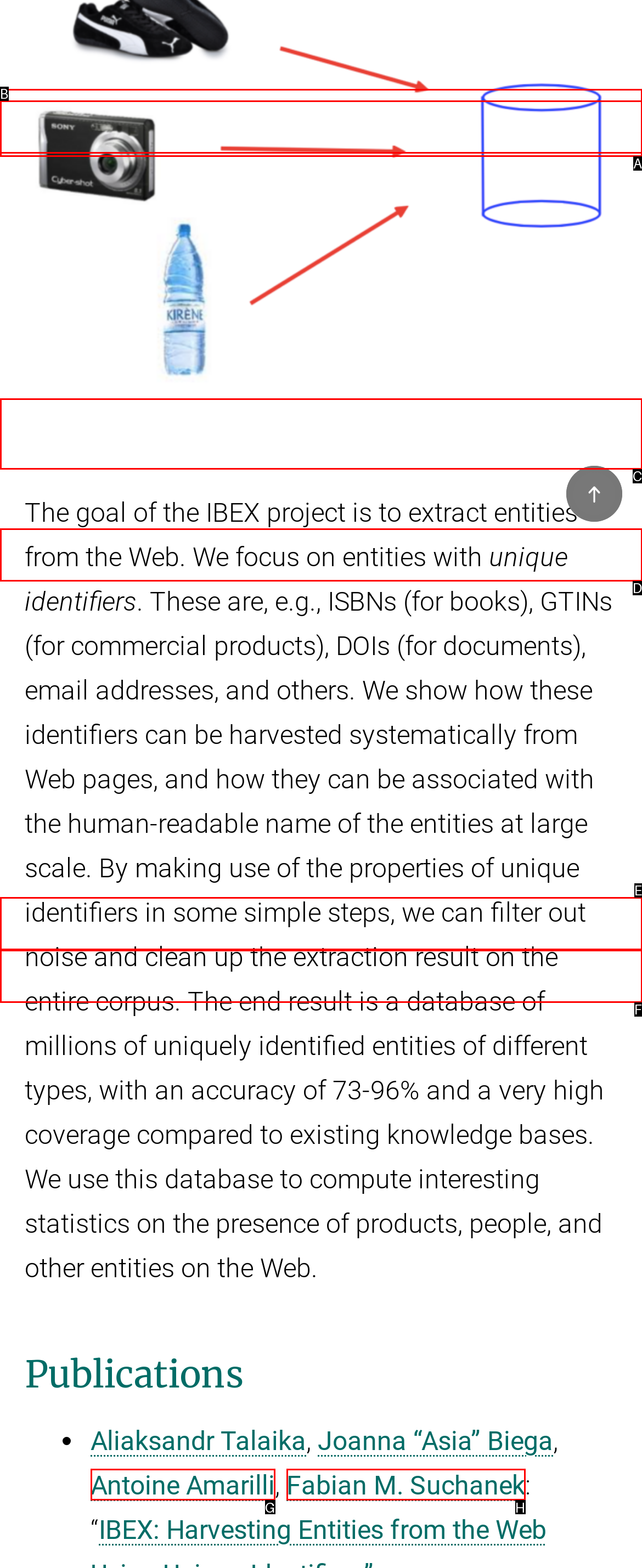Given the description: Antoine Amarilli, identify the matching HTML element. Provide the letter of the correct option.

G